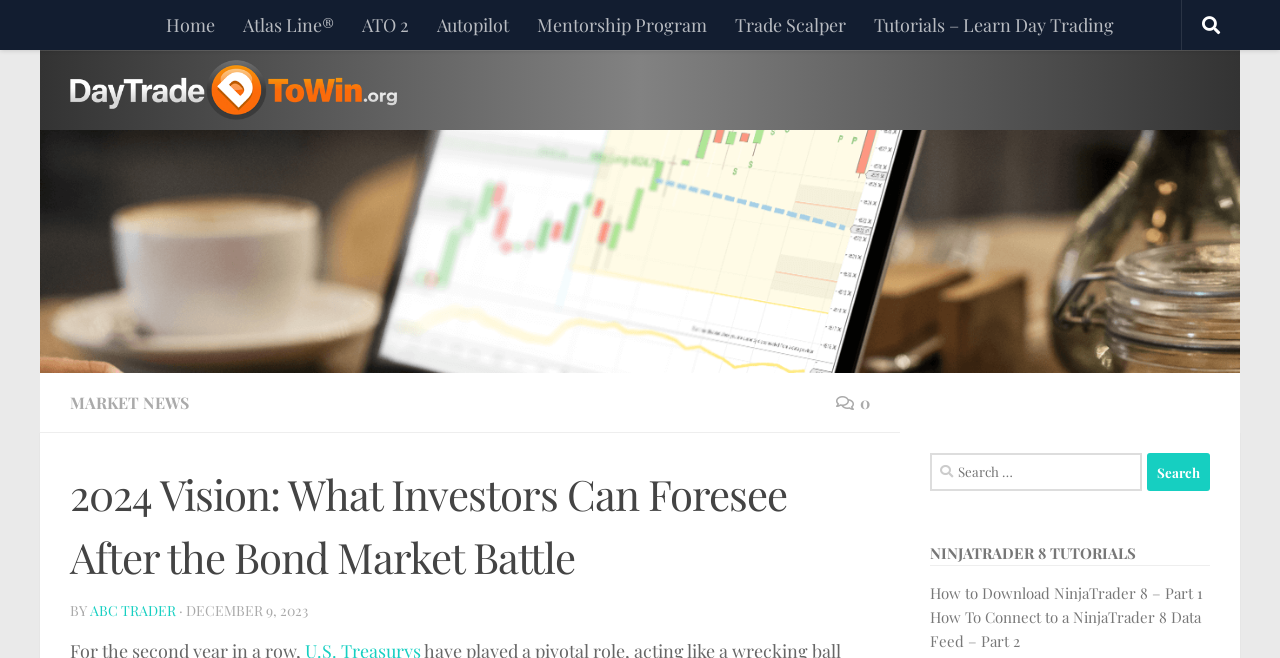Locate the bounding box coordinates of the clickable area needed to fulfill the instruction: "Search for something".

[0.727, 0.689, 0.945, 0.747]